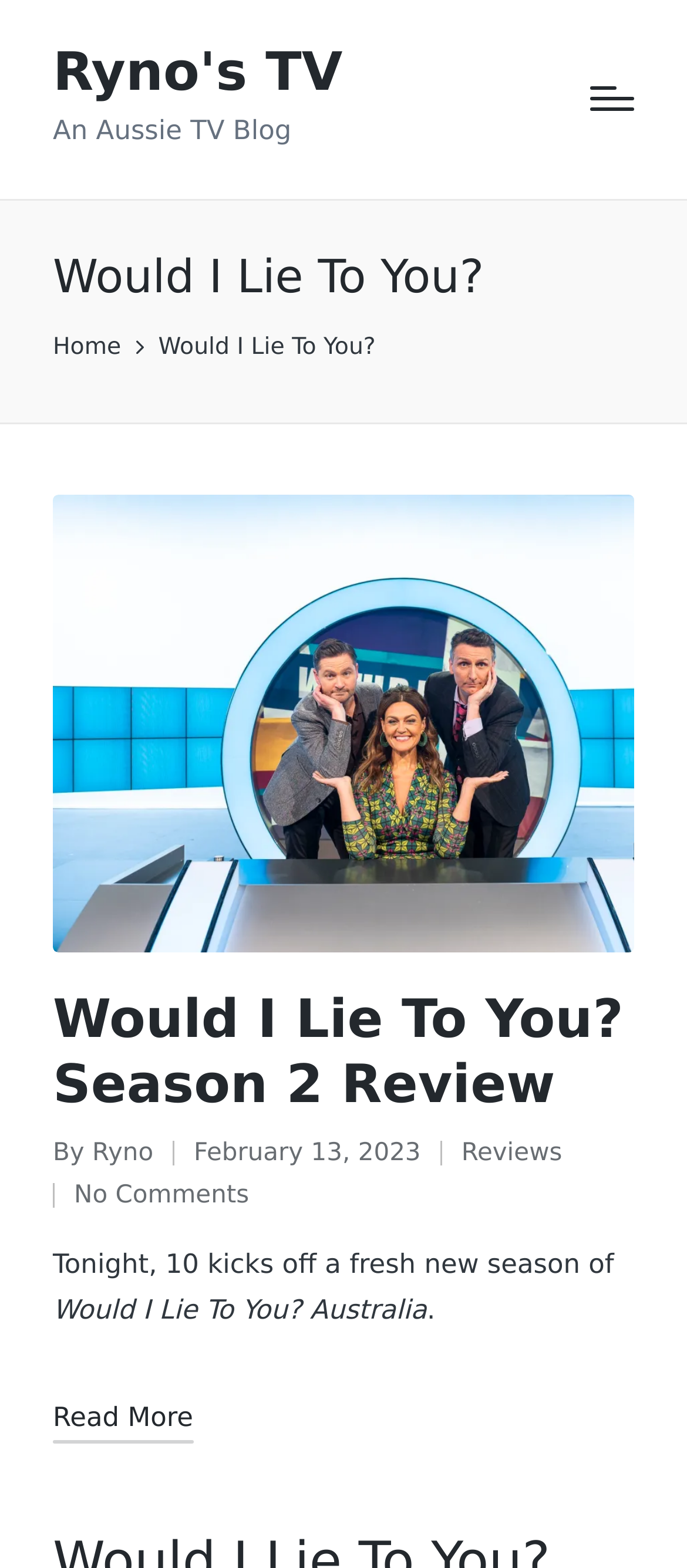Produce an elaborate caption capturing the essence of the webpage.

The webpage is a blog post about the TV show "Would I Lie To You?" on Ryno's TV. At the top left, there is a link to "Ryno's TV" and a static text "An Aussie TV Blog" next to it. On the top right, there is a button labeled "Menu" that controls the navigation menu.

Below the top section, there is a heading "Would I Lie To You?" followed by a navigation section labeled "Breadcrumbs" that contains a link to "Home". 

The main content of the page is an article about "Would I Lie To You? Season 2 Review". The article has a heading "Would I Lie To You? Season 2 Review" and a link to the same title. The article content starts with "Tonight, 10 kicks off a fresh new season of Would I Lie To You? Australia." and continues with more text.

On the top right of the article, there is a link to the author "Ryno" and the date "February 13, 2023". Below the article, there is a link to "Reviews" and a link to "No Comments". 

At the bottom of the page, there is a footer section that contains a link to "Read More". On the bottom right, there is a link to "Scroll to Top".